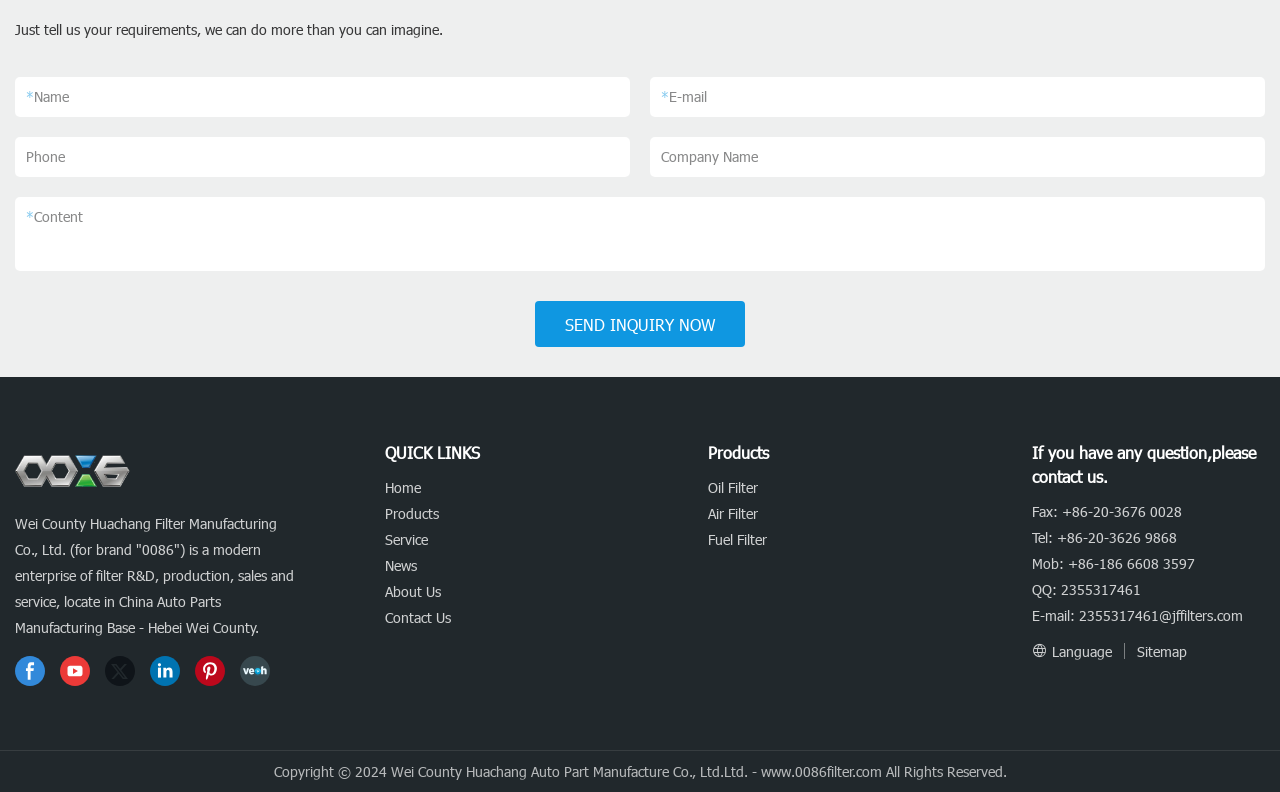What are the social media platforms listed?
Please use the visual content to give a single word or phrase answer.

facebook, youtube, twitter, linkedin, pinterest, veoh